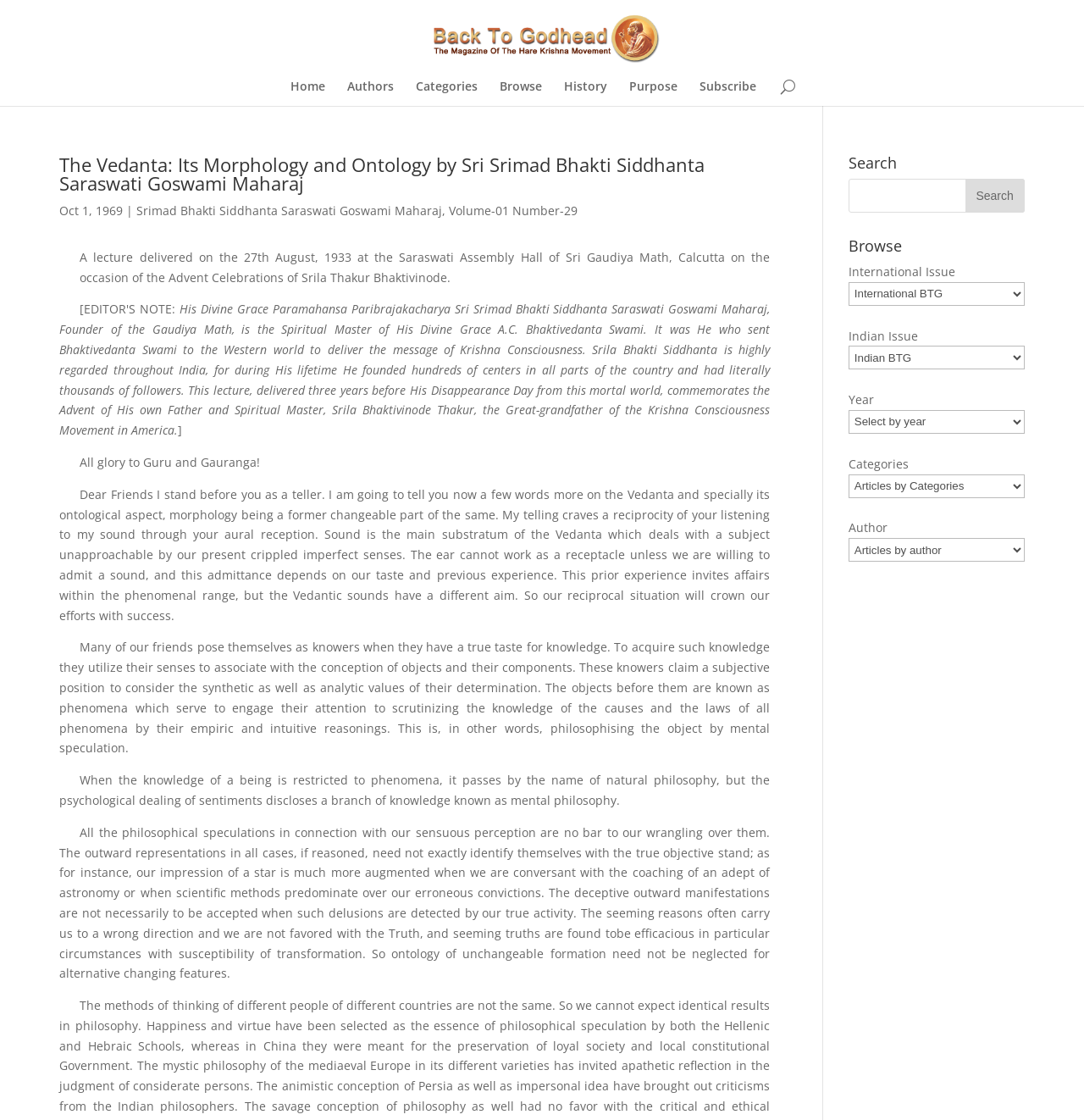Use a single word or phrase to answer the question:
What is the name of the spiritual master of A.C. Bhaktivedanta Swami?

Srimad Bhakti Siddhanta Saraswati Goswami Maharaj